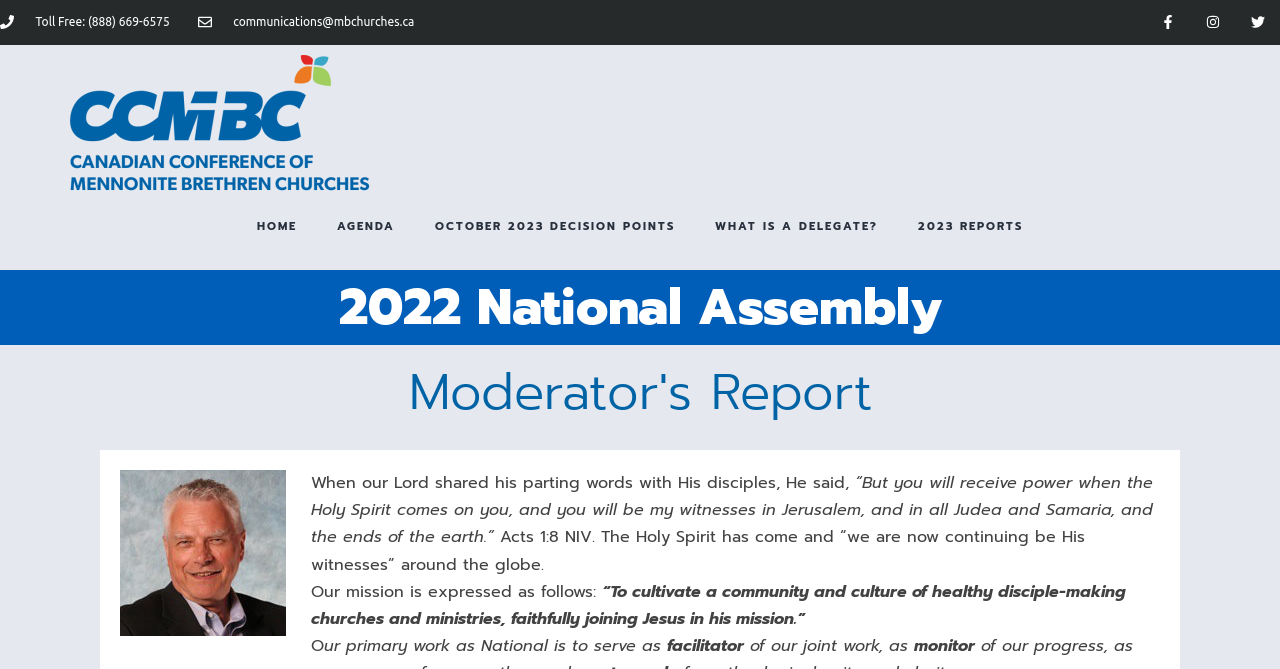Can you find the bounding box coordinates for the element to click on to achieve the instruction: "Click the Facebook link"?

[0.895, 0.0, 0.93, 0.067]